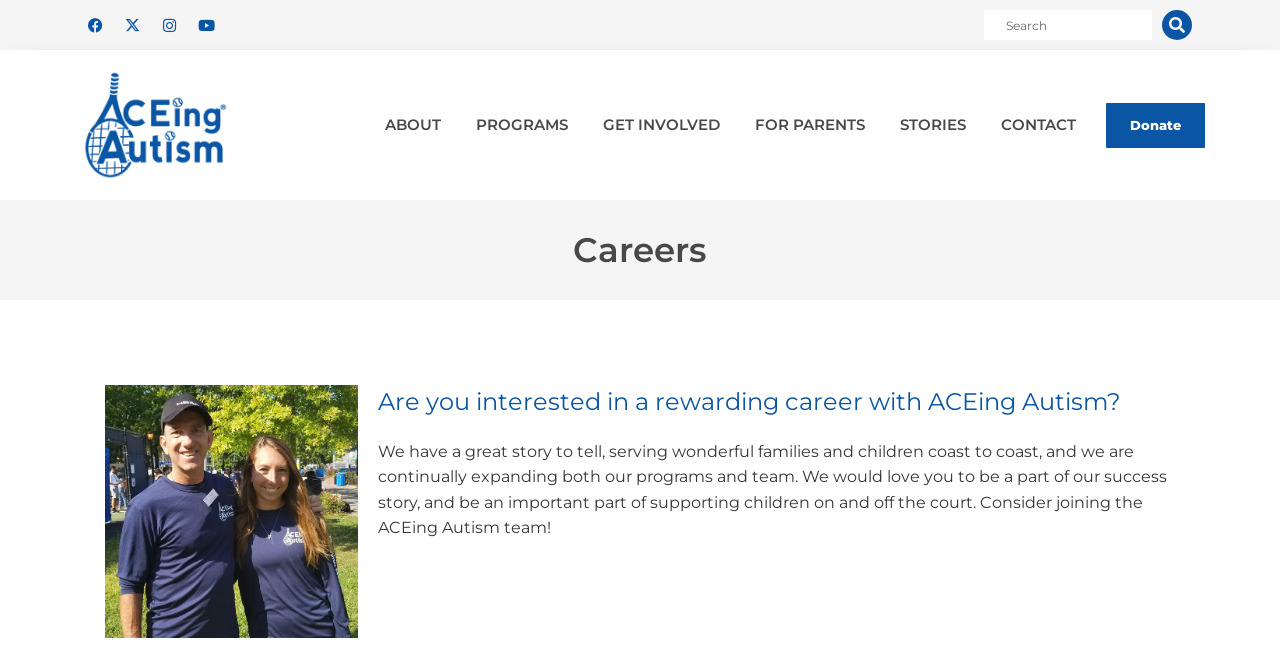What is the main topic of the webpage?
Please answer the question with as much detail and depth as you can.

I determined the main topic of the webpage by looking at the heading 'Careers' and the text 'Are you interested in a rewarding career with ACEing Autism?' which suggests that the webpage is about career opportunities in ACEing Autism.